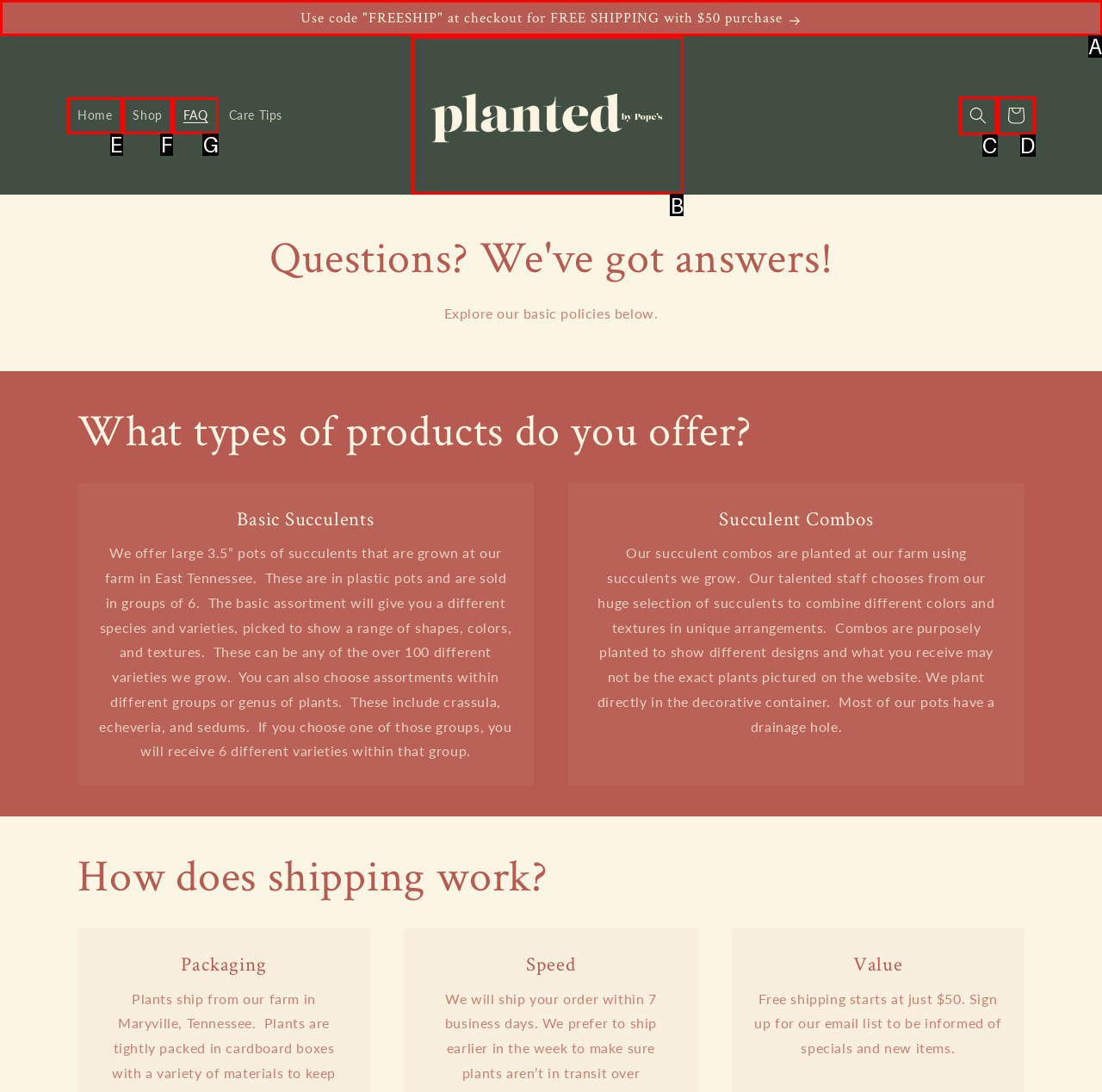From the choices provided, which HTML element best fits the description: Cart? Answer with the appropriate letter.

D